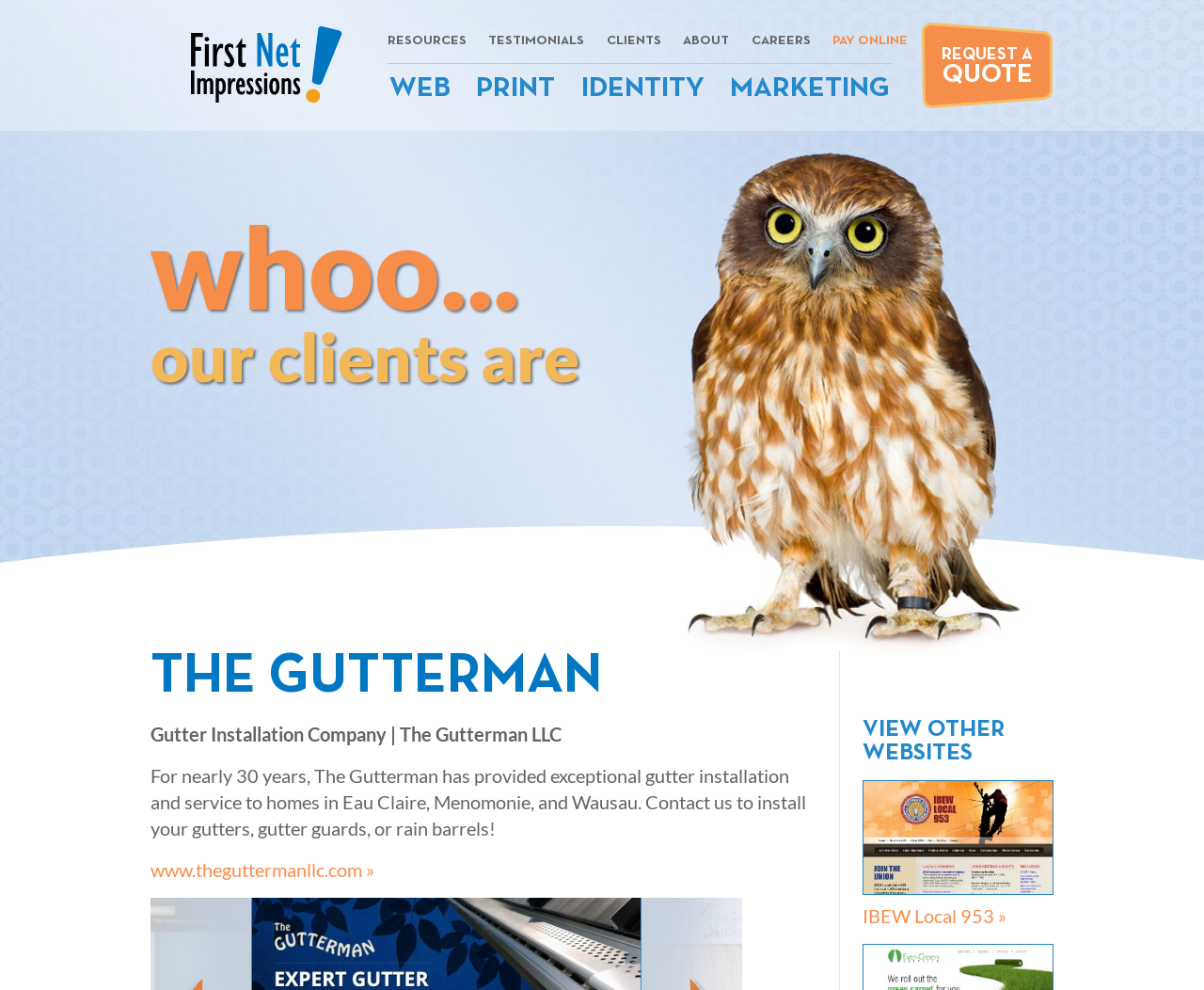What is the text of the subheading?
Give a detailed explanation using the information visible in the image.

I found the subheading by looking at the heading element with the text 'whoo... our clients are', which is located below the top-most heading element.